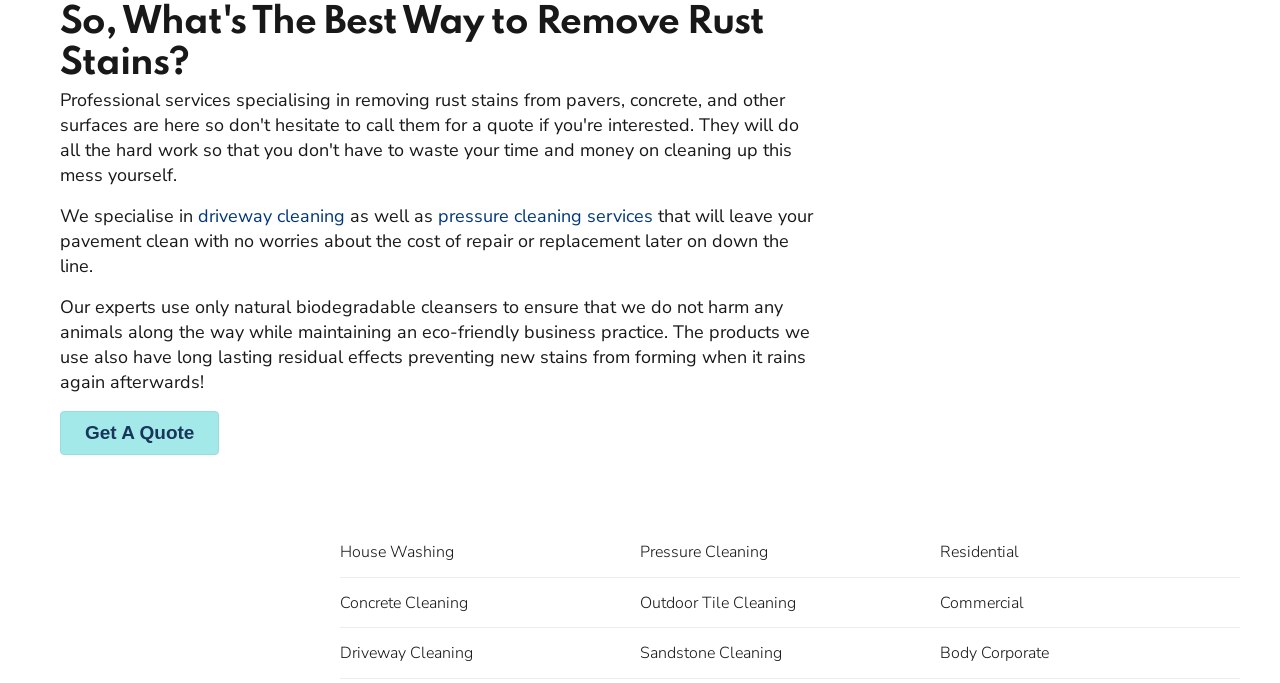Can you provide the bounding box coordinates for the element that should be clicked to implement the instruction: "Click on 'Get A Quote'"?

[0.047, 0.602, 0.171, 0.666]